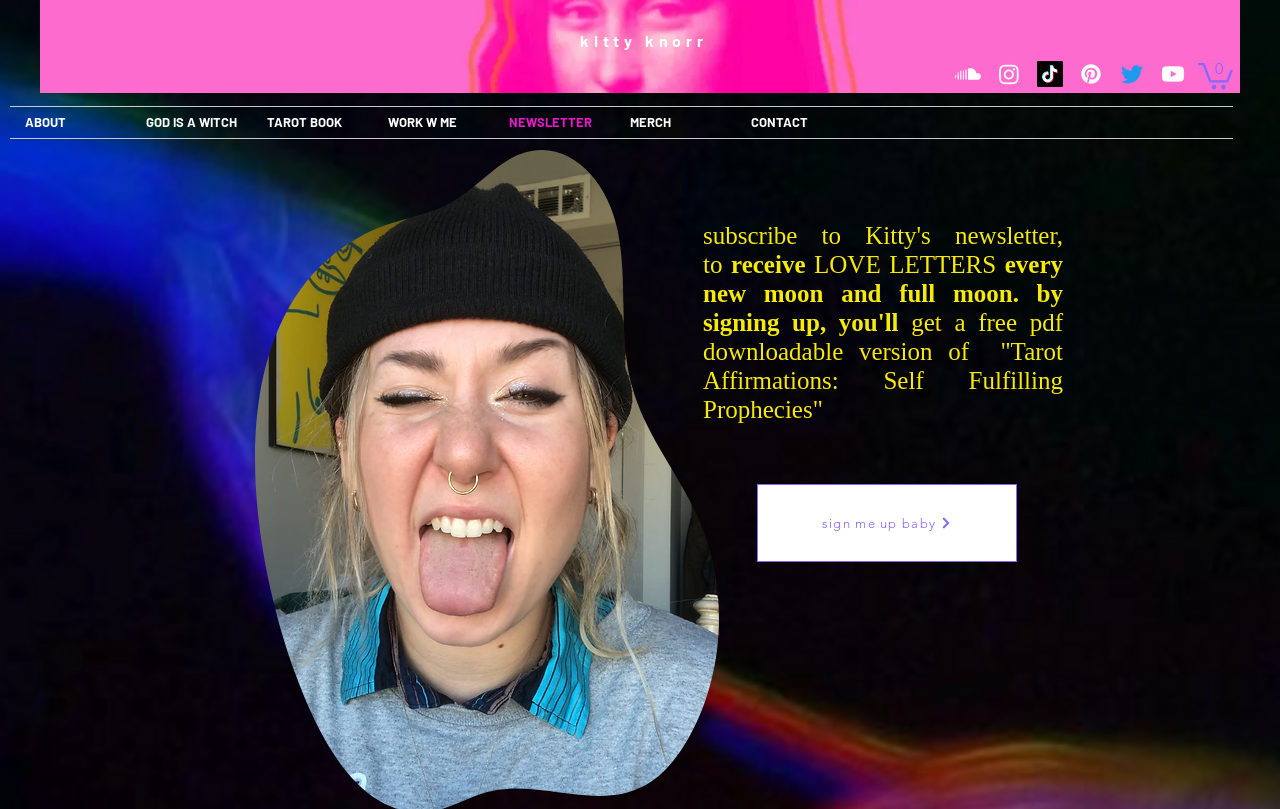Answer succinctly with a single word or phrase:
What is the name of the person behind the newsletter?

Kitty Knorr